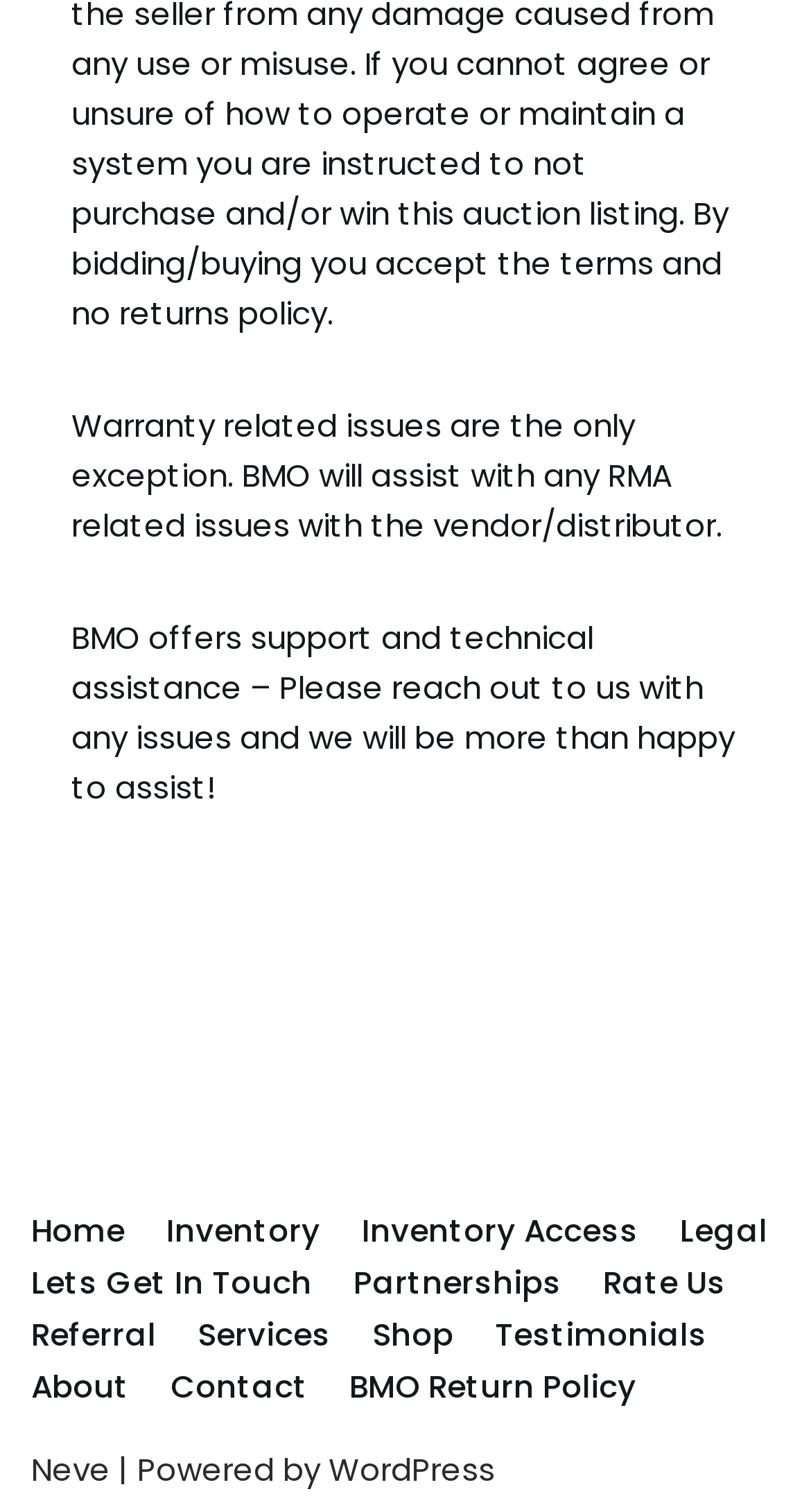Given the element description "Rate Us" in the screenshot, predict the bounding box coordinates of that UI element.

[0.744, 0.831, 0.895, 0.865]